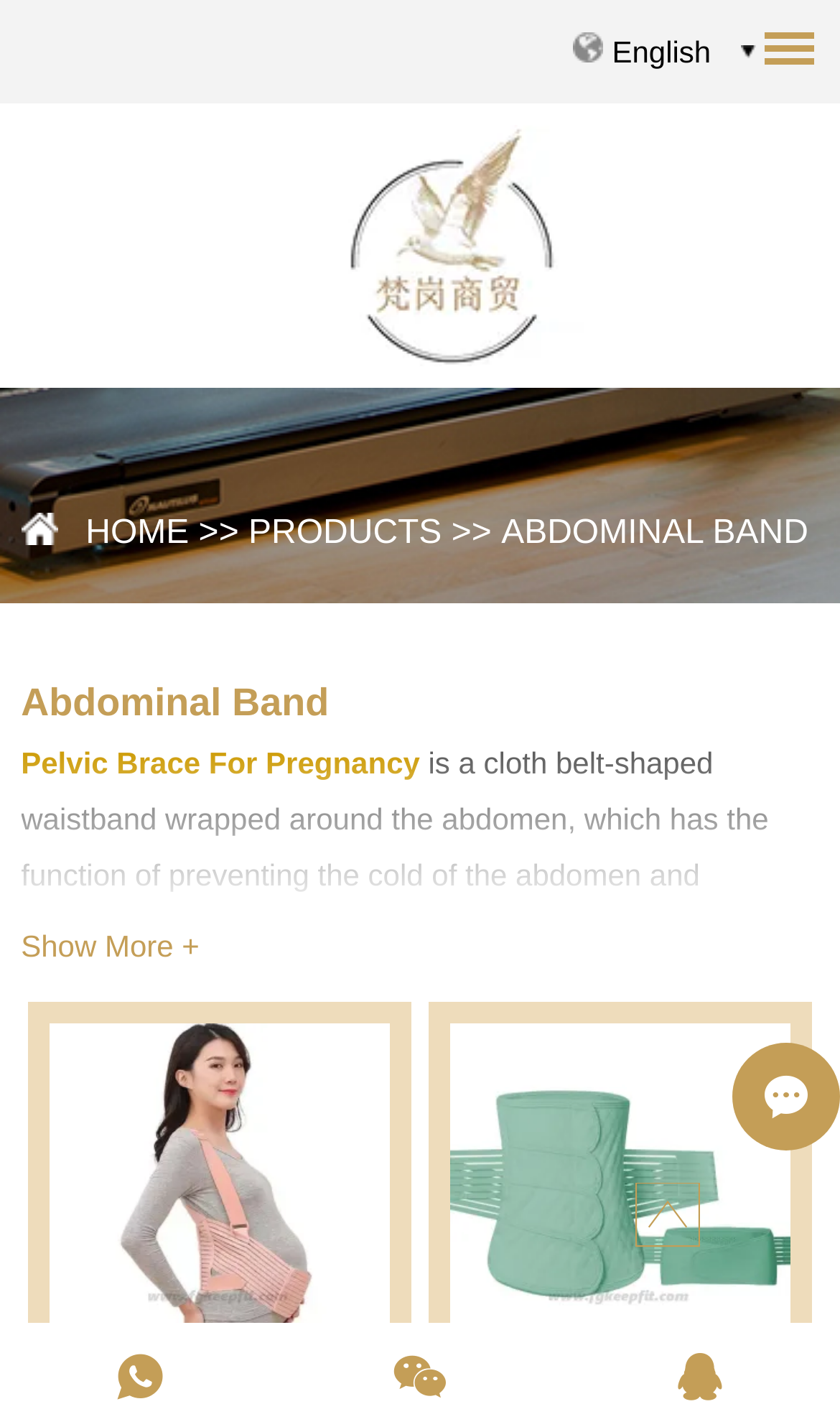Identify the bounding box coordinates of the specific part of the webpage to click to complete this instruction: "Click Search button".

None